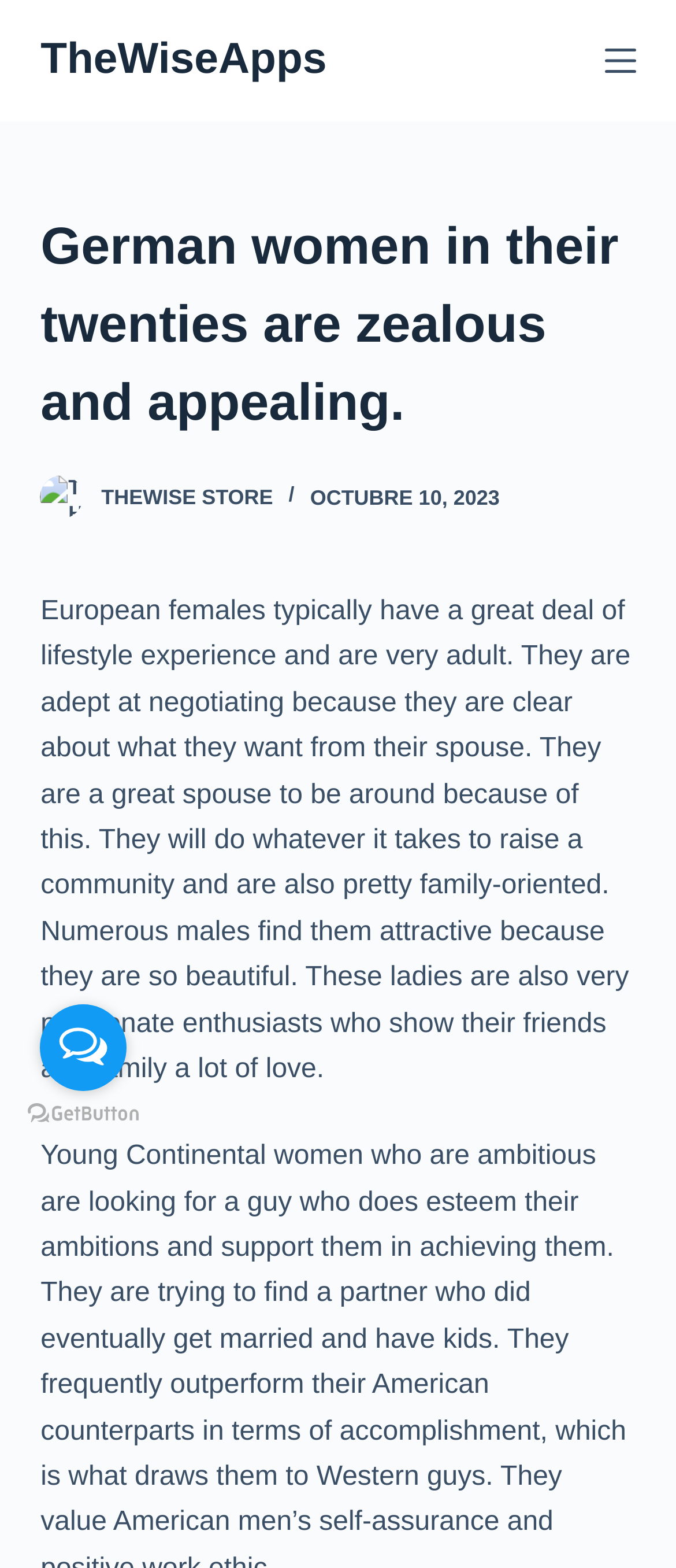Detail the various sections and features of the webpage.

The webpage appears to be an article or blog post about German women in their twenties. At the top left, there is a link to skip to the content, and next to it, a link to "TheWiseApps". On the top right, there is a button to open outside the canvas. 

Below the top section, there is a header area that spans the entire width of the page. Within this header, there is a heading that repeats the title "German women in their twenties are zealous and appealing." To the right of the heading, there are two links: "TheWise Store" with an accompanying image, and "THEWISE STORE". Next to these links, there is a time element displaying the date "OCTUBRE 10, 2023".

Below the header area, there is a large block of text that describes the characteristics of European females, including their lifestyle experience, negotiation skills, family orientation, and physical attractiveness. This text spans almost the entire width of the page.

At the bottom left, there is a generic element labeled "Open messengers list" with an accompanying image. Below this, there is a link to "Go to GetButton.io website" with an image.